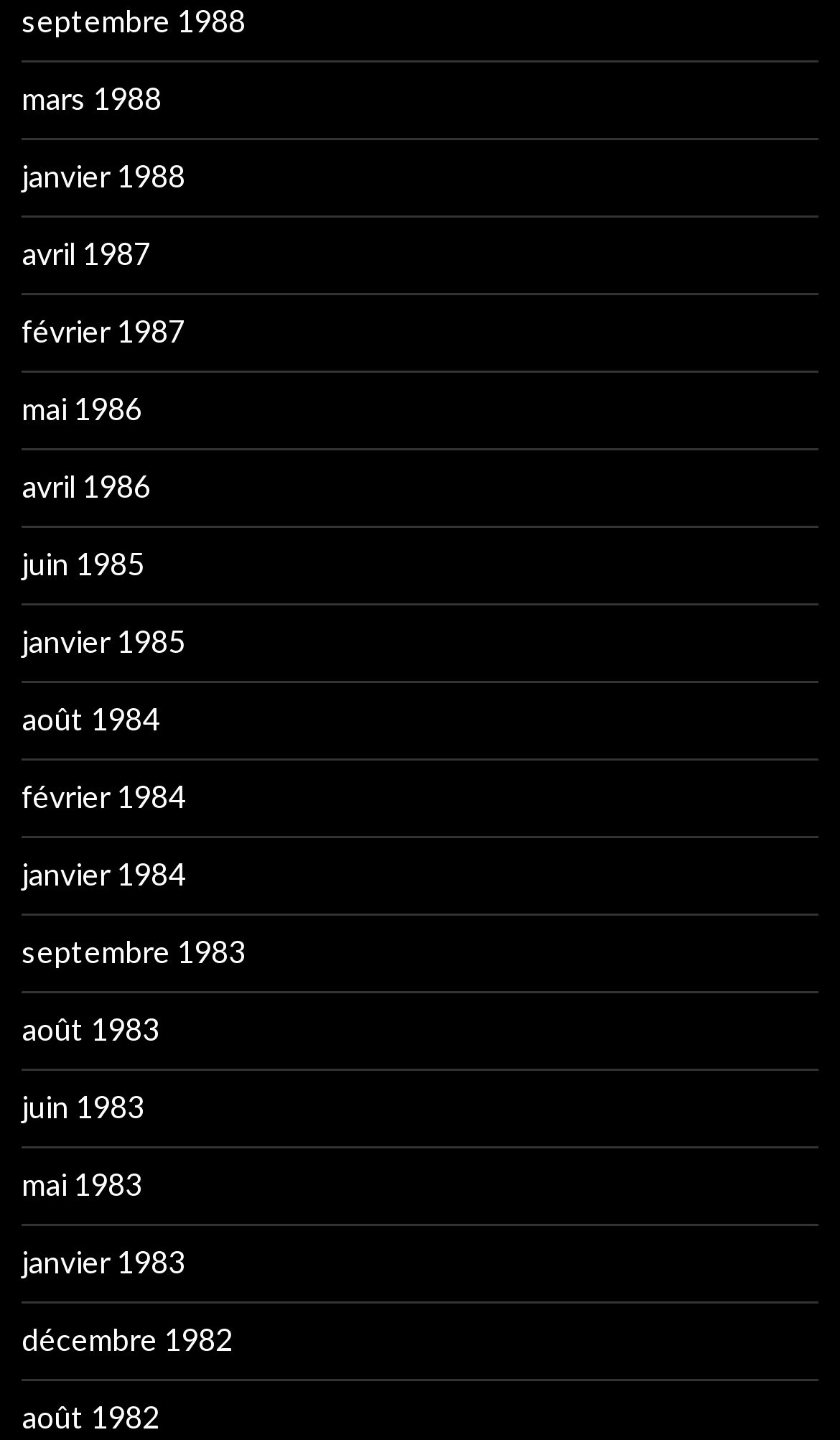Please identify the bounding box coordinates of the clickable region that I should interact with to perform the following instruction: "view december 1982". The coordinates should be expressed as four float numbers between 0 and 1, i.e., [left, top, right, bottom].

[0.026, 0.917, 0.277, 0.943]